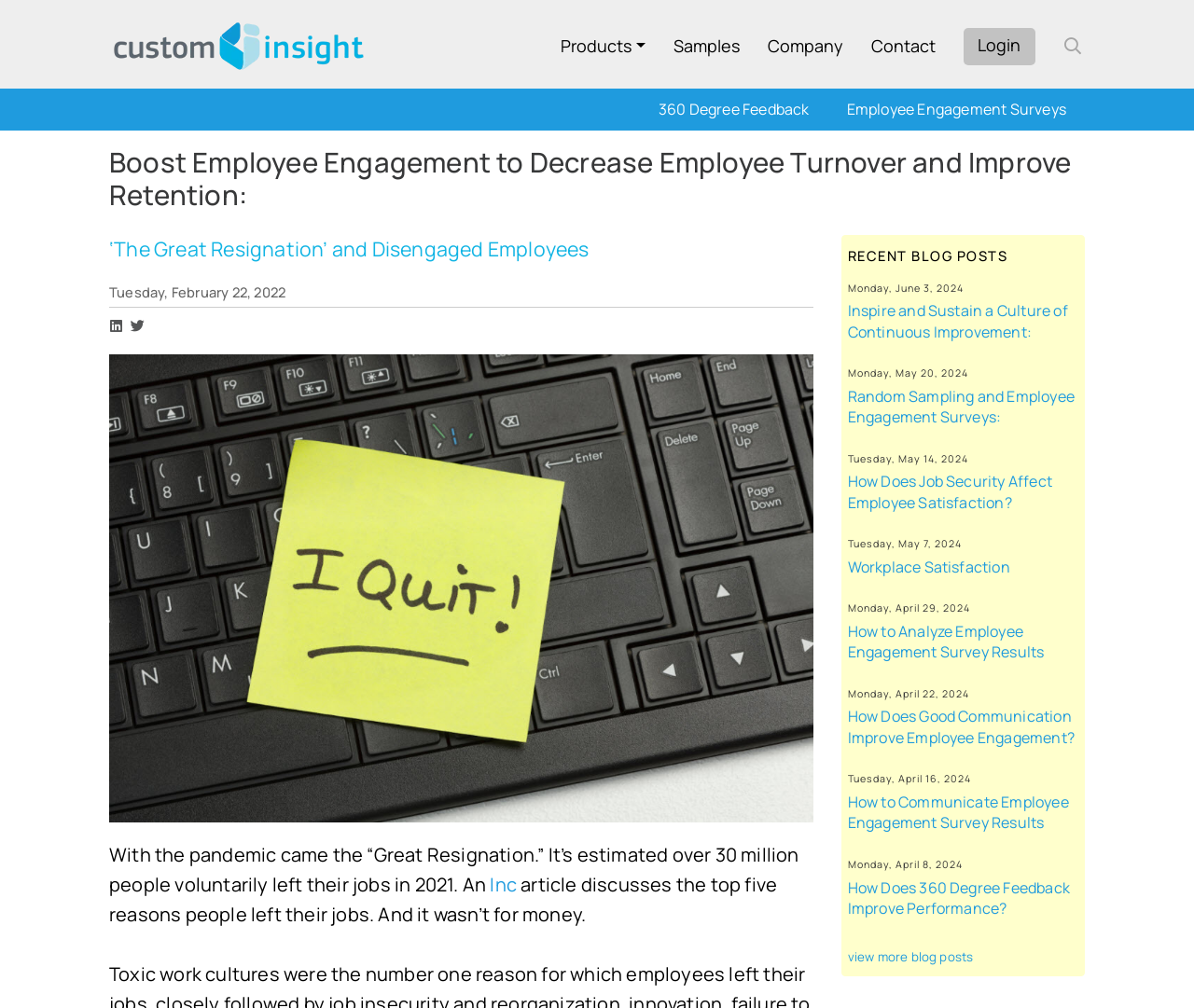What is the topic of the blog post on Tuesday, February 22, 2022?
From the image, respond using a single word or phrase.

The Great Resignation